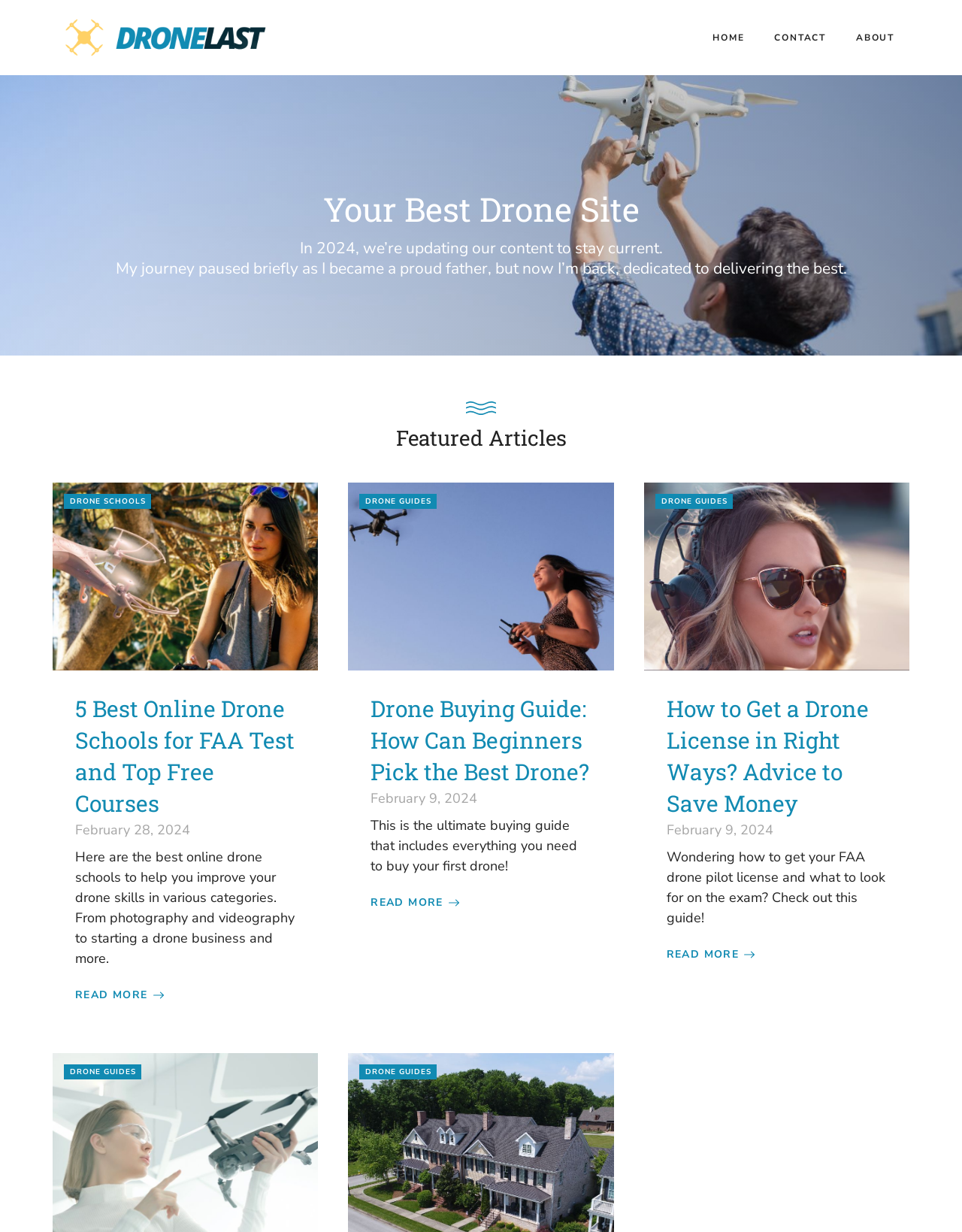Select the bounding box coordinates of the element I need to click to carry out the following instruction: "Read the article '5 Best Online Drone Schools for FAA Test and Top Free Courses'".

[0.078, 0.563, 0.307, 0.665]